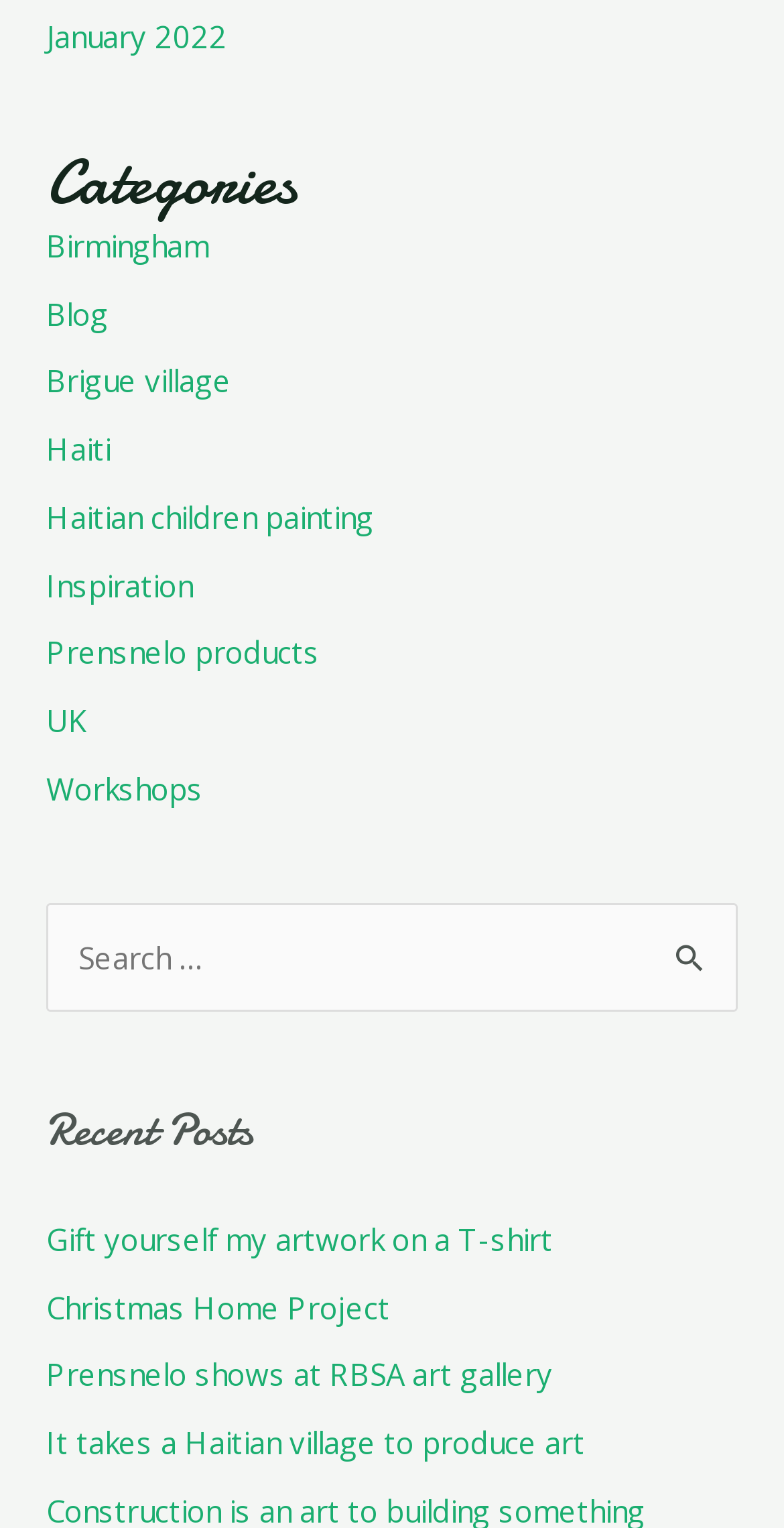Determine the bounding box coordinates of the clickable region to execute the instruction: "Go to the blog". The coordinates should be four float numbers between 0 and 1, denoted as [left, top, right, bottom].

[0.059, 0.192, 0.139, 0.218]